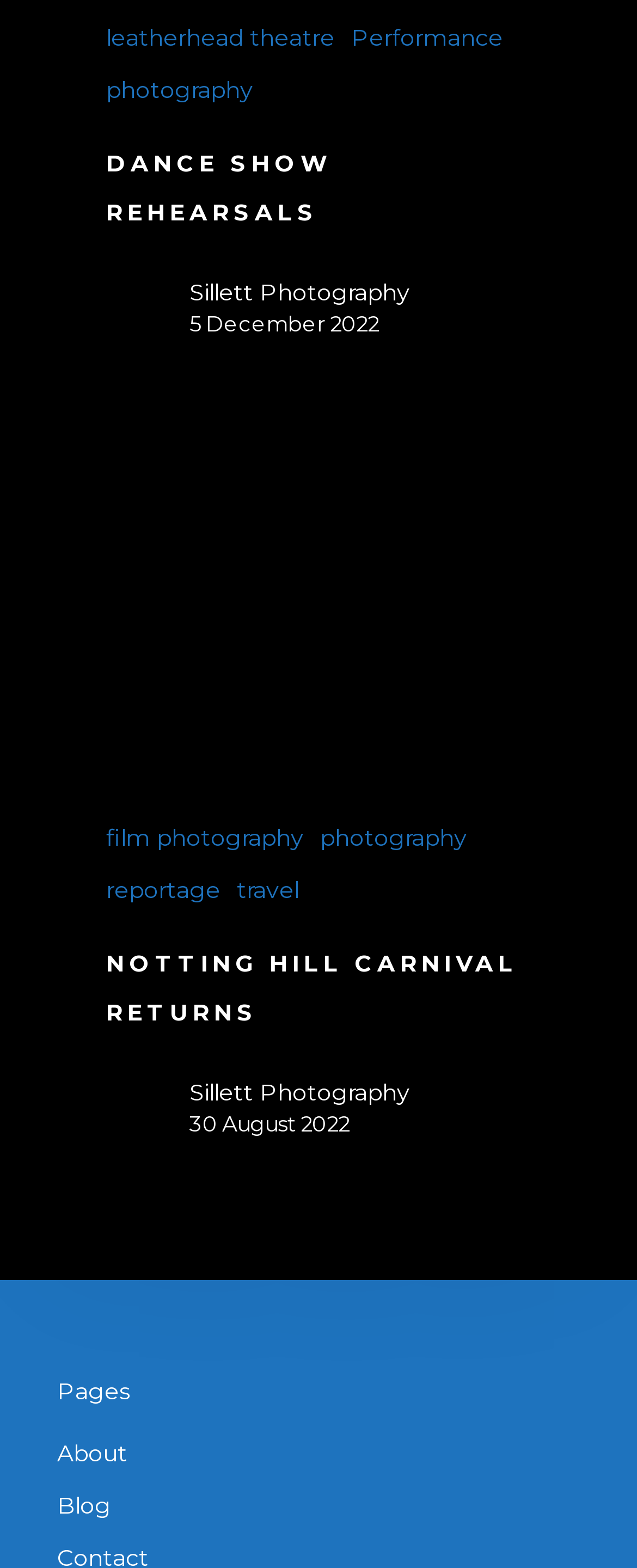Please provide the bounding box coordinates in the format (top-left x, top-left y, bottom-right x, bottom-right y). Remember, all values are floating point numbers between 0 and 1. What is the bounding box coordinate of the region described as: Blog

[0.09, 0.948, 0.91, 0.973]